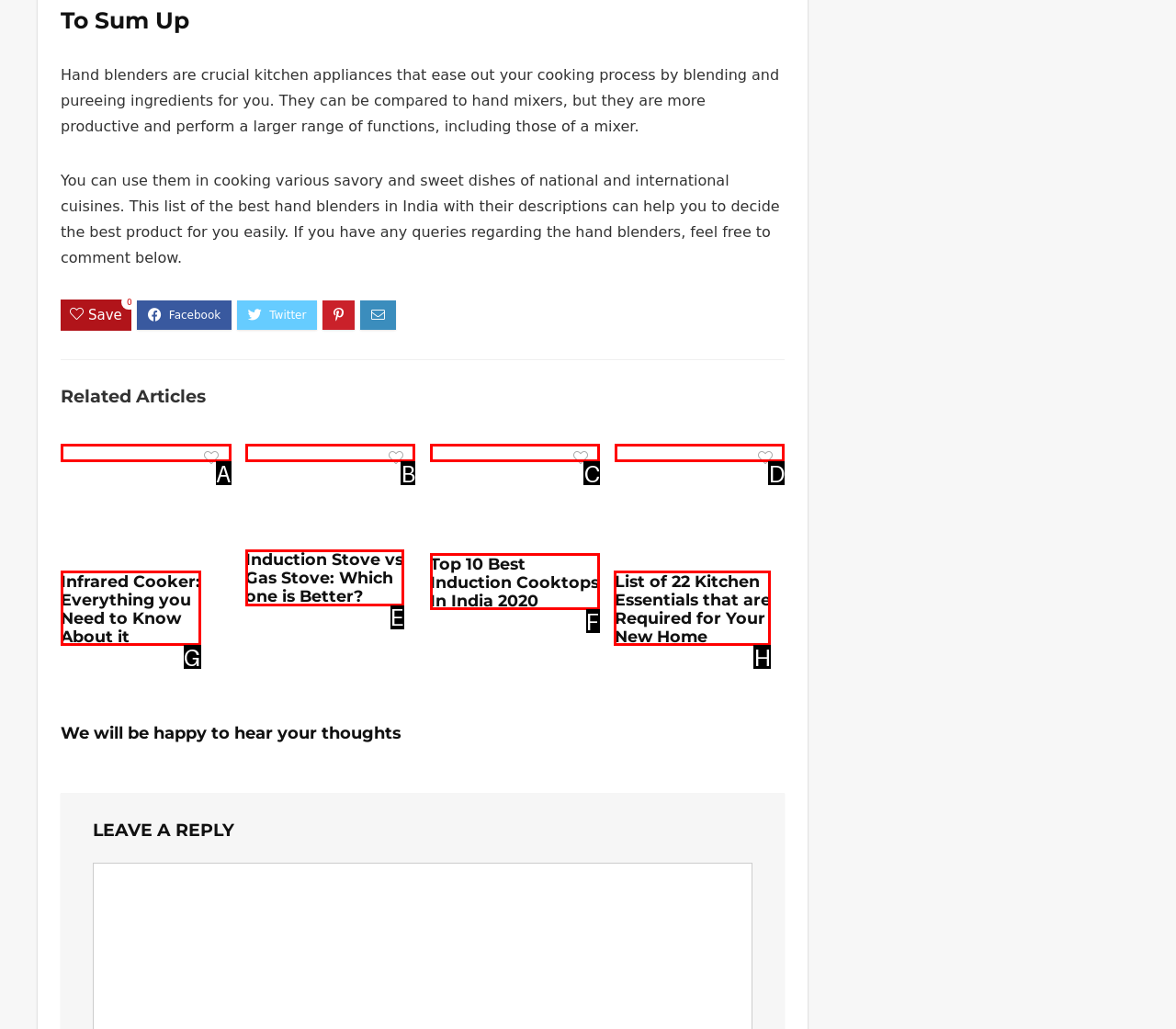Choose the HTML element that should be clicked to achieve this task: Click on the 'Kitchen essentials' link
Respond with the letter of the correct choice.

D